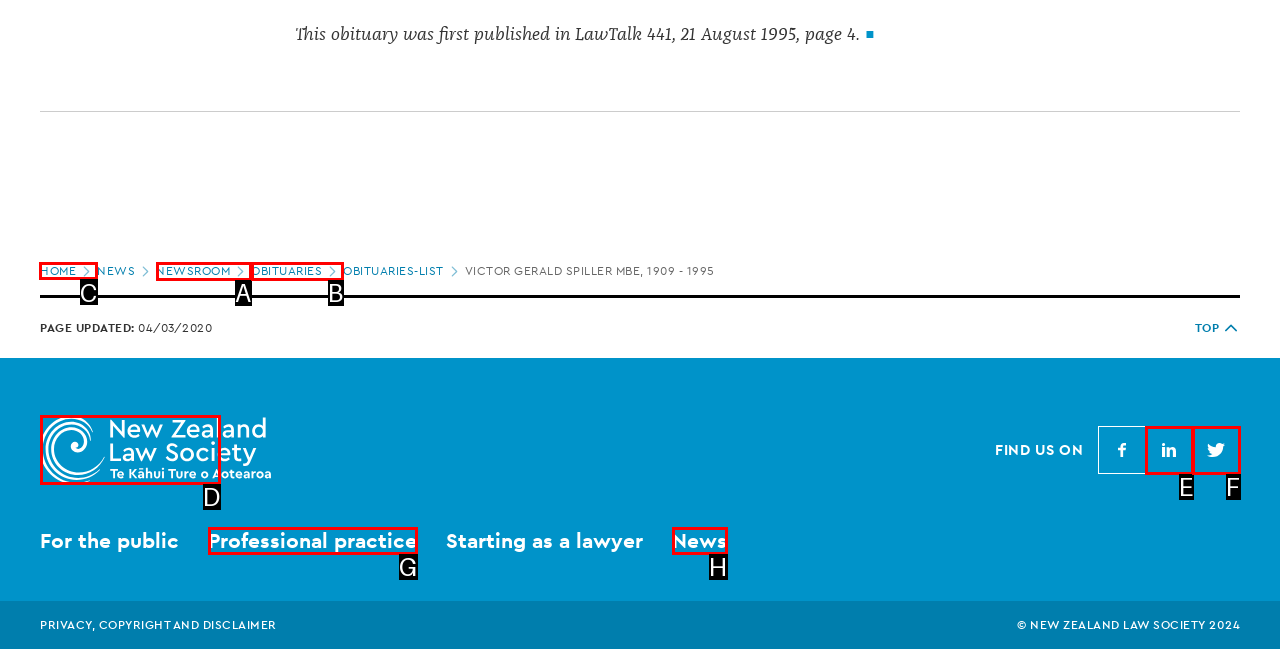To perform the task "go to home page", which UI element's letter should you select? Provide the letter directly.

C